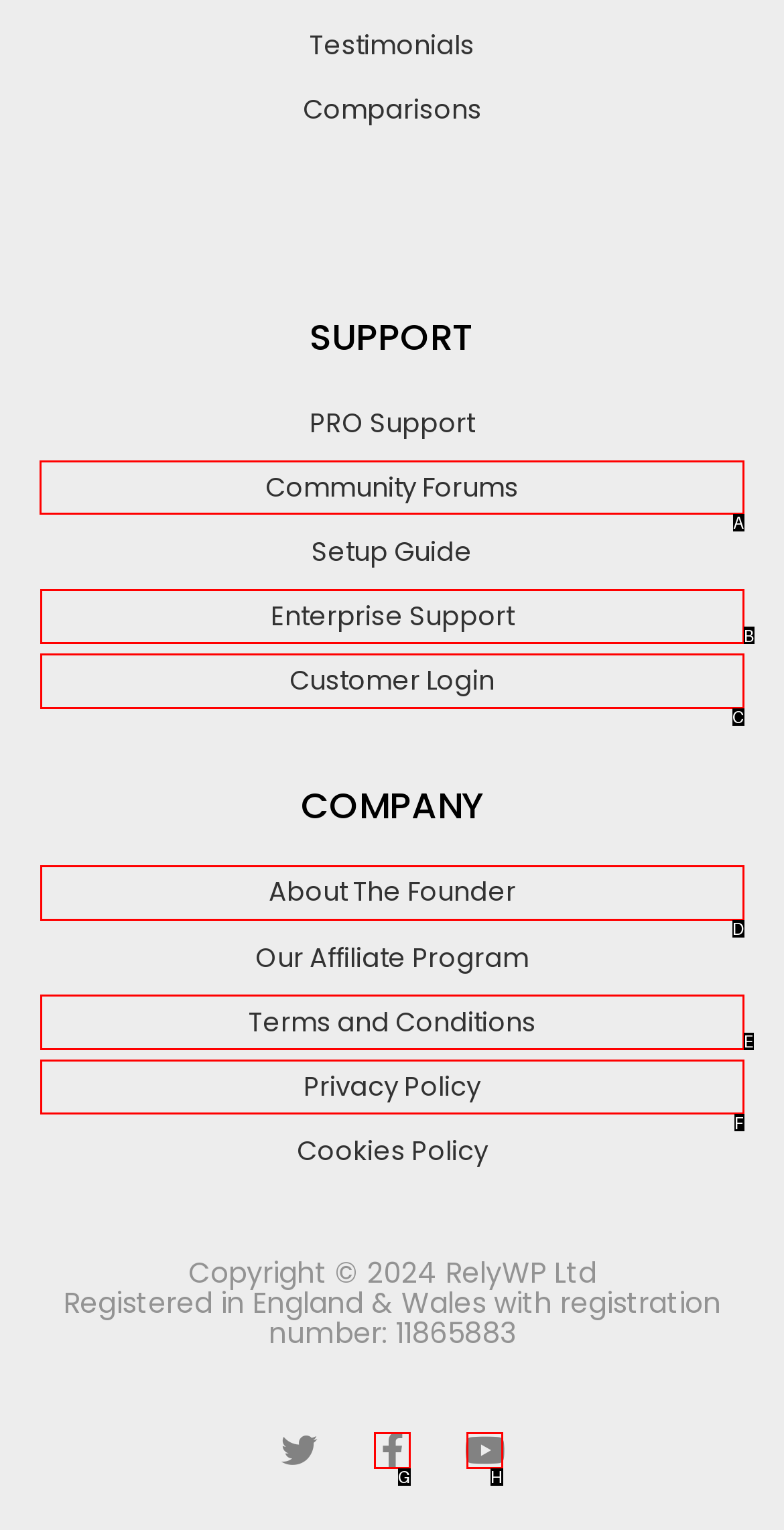Identify the correct UI element to click for this instruction: Visit community forums
Respond with the appropriate option's letter from the provided choices directly.

A